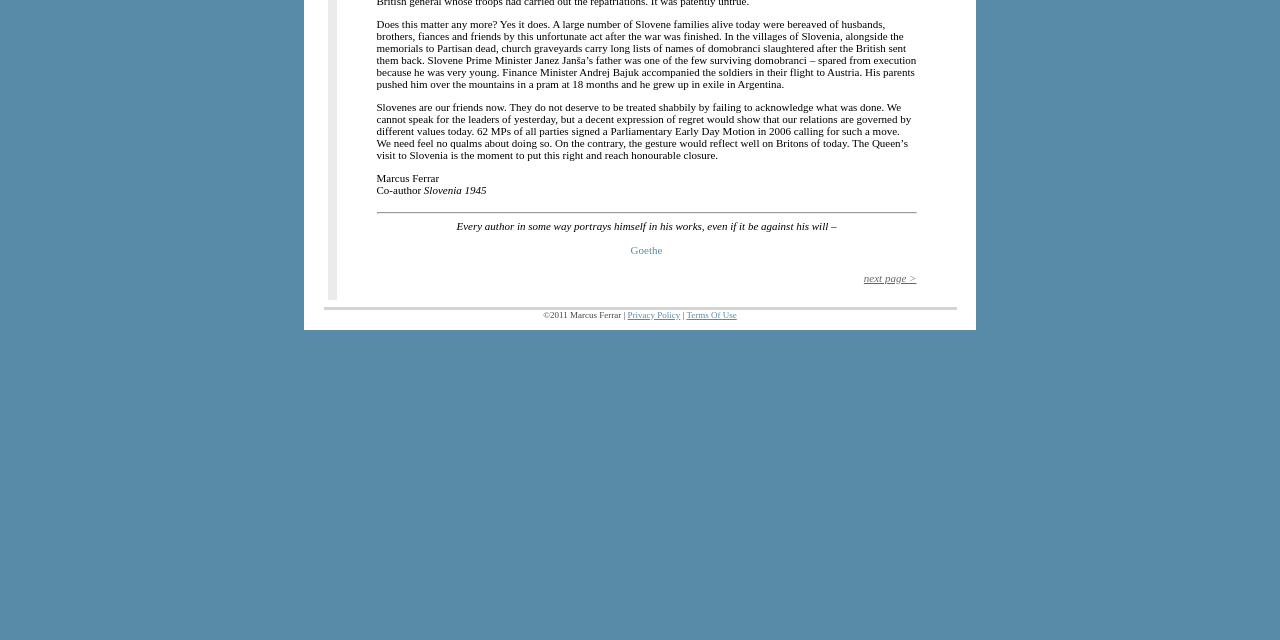Given the description "next page >", provide the bounding box coordinates of the corresponding UI element.

[0.675, 0.424, 0.716, 0.443]